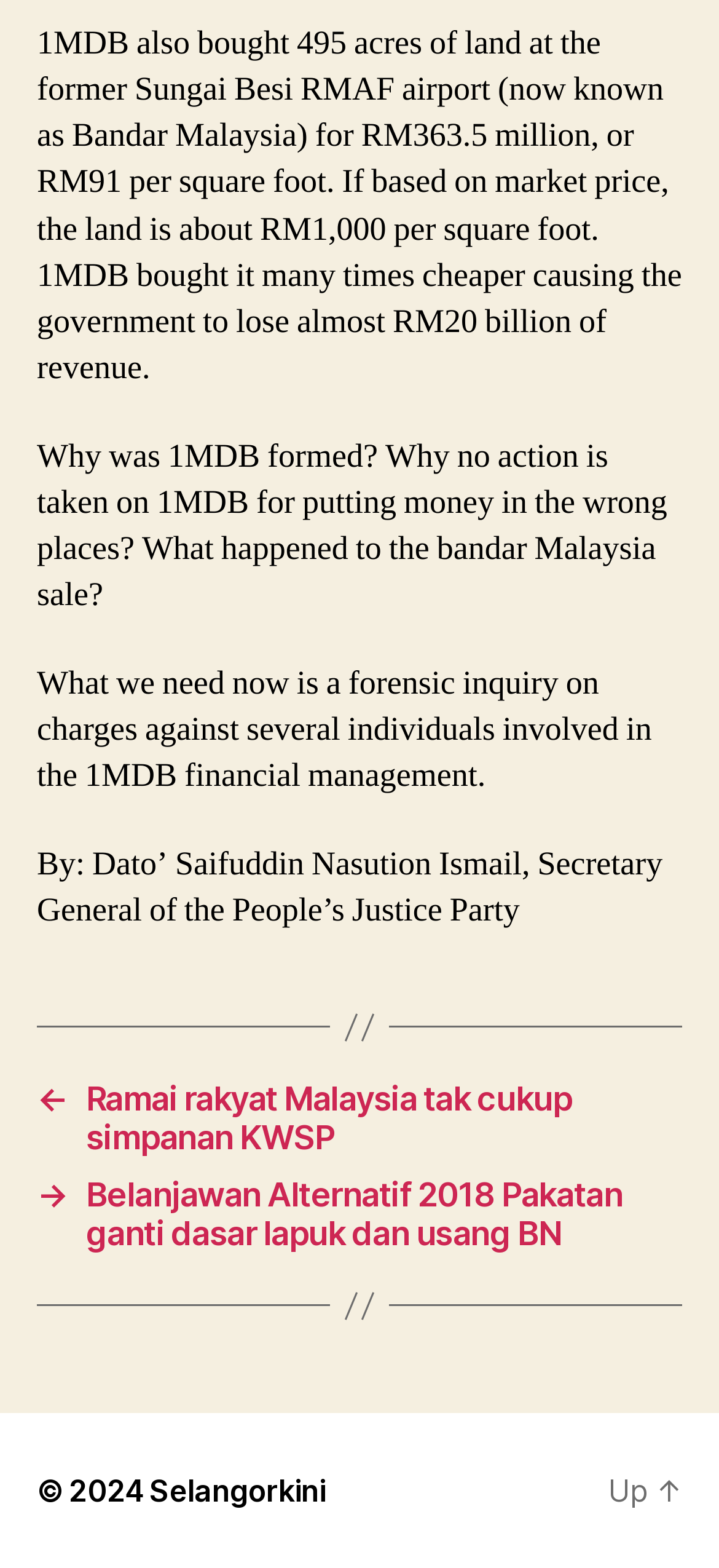What is the year of copyright mentioned at the bottom of the page?
Using the image as a reference, give a one-word or short phrase answer.

2024